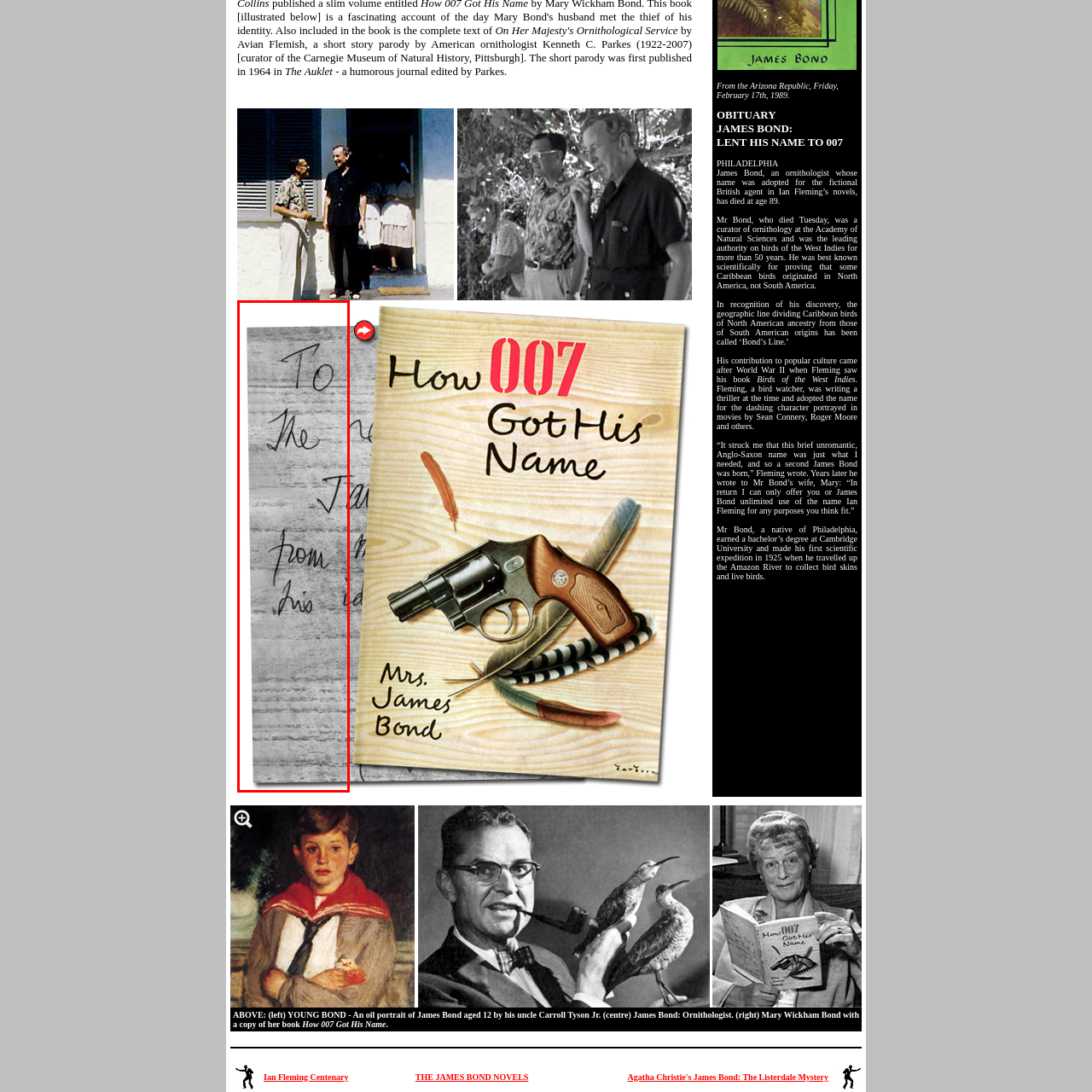Deliver a detailed explanation of the elements found in the red-marked area of the image.

This image features a handwritten note with a personal message, presented in a stylized and slightly faded format that evokes a sense of nostalgia. The text appears to read: "To the James Bond from his..." suggesting a dedication or acknowledgment to the real James Bond, the ornithologist whose name was famously adopted by Ian Fleming for the fictional spy character. This connection highlights an interesting intersection between reality and fiction, emphasizing the historical significance of James Bond, the ornithologist, in the context of the popular culture phenomenon that emerged from Fleming's novels. The note's intimate handwriting adds a personal touch, reflecting sentiments that might have been shared between individuals connected to this fascinating legacy.